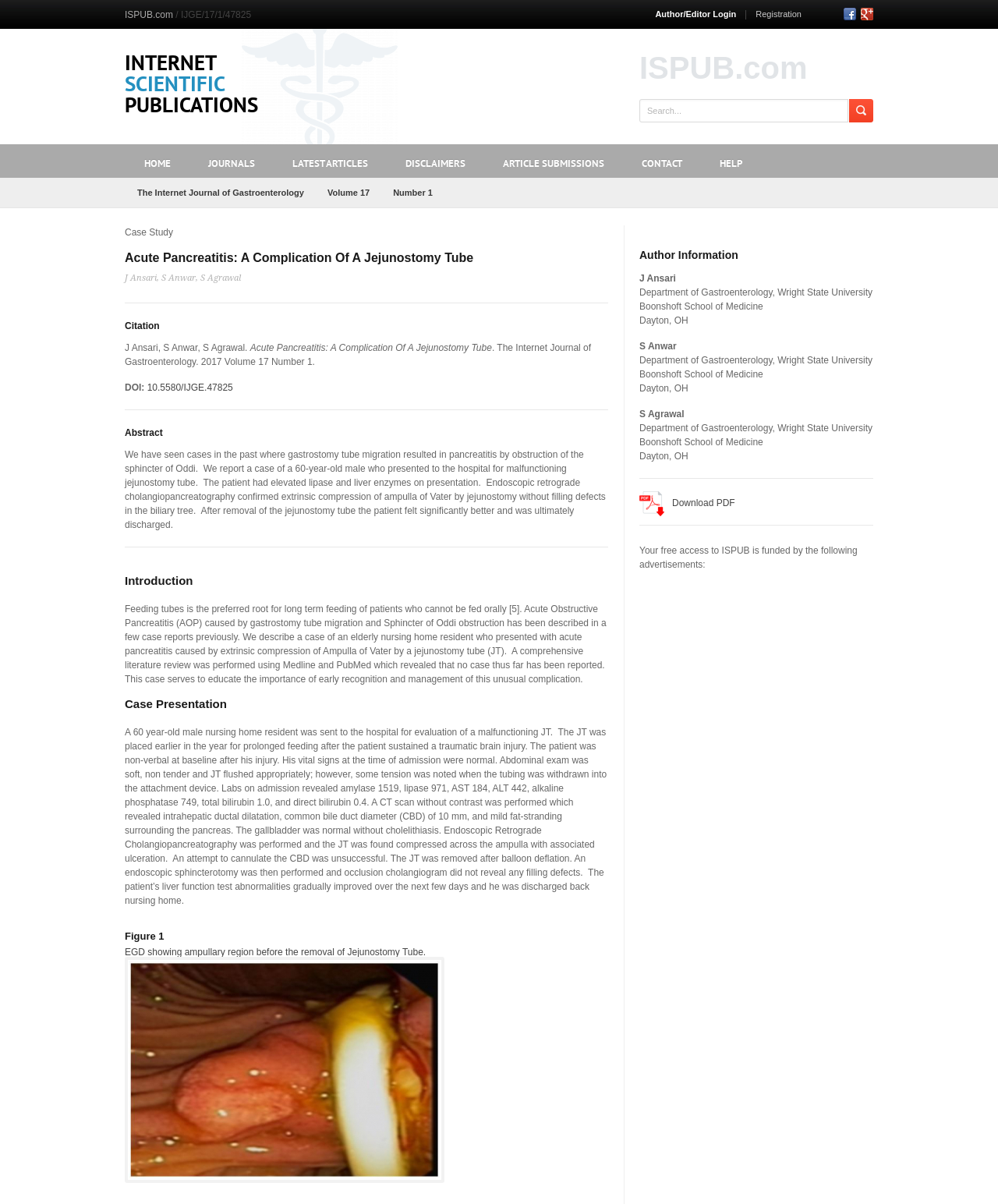Can you identify the bounding box coordinates of the clickable region needed to carry out this instruction: 'View the Internet Journal of Gastroenterology'? The coordinates should be four float numbers within the range of 0 to 1, stated as [left, top, right, bottom].

[0.127, 0.148, 0.316, 0.173]